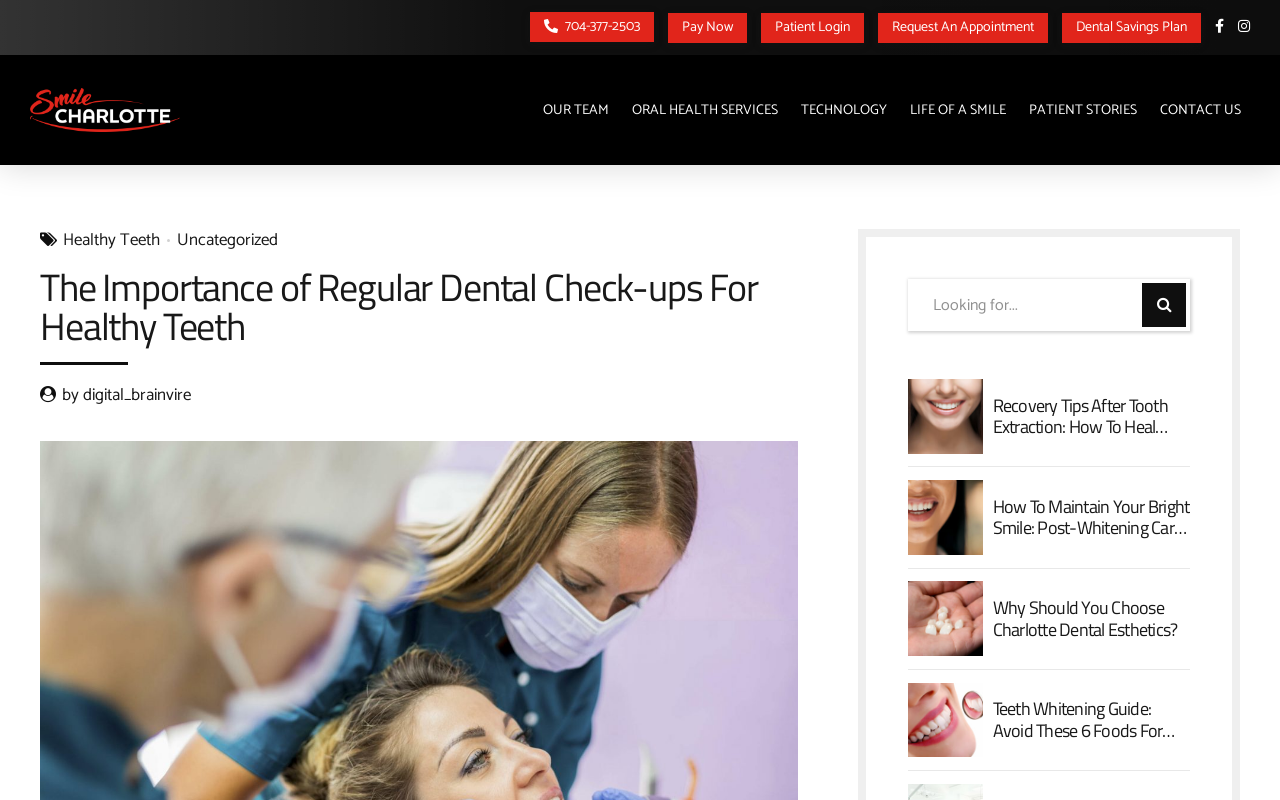Find the bounding box coordinates for the area that must be clicked to perform this action: "Call the dentist".

[0.414, 0.015, 0.511, 0.052]